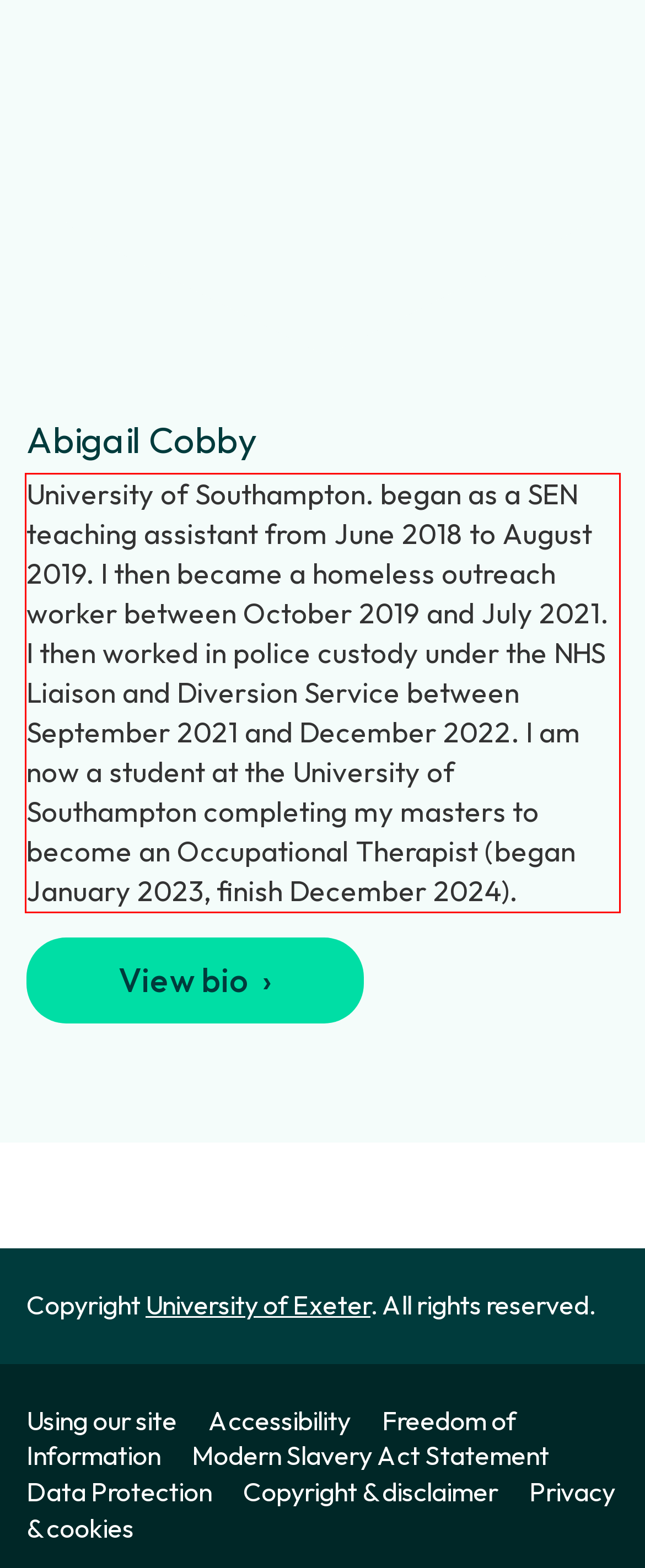You have a webpage screenshot with a red rectangle surrounding a UI element. Extract the text content from within this red bounding box.

University of Southampton. began as a SEN teaching assistant from June 2018 to August 2019. I then became a homeless outreach worker between October 2019 and July 2021. I then worked in police custody under the NHS Liaison and Diversion Service between September 2021 and December 2022. I am now a student at the University of Southampton completing my masters to become an Occupational Therapist (began January 2023, finish December 2024).